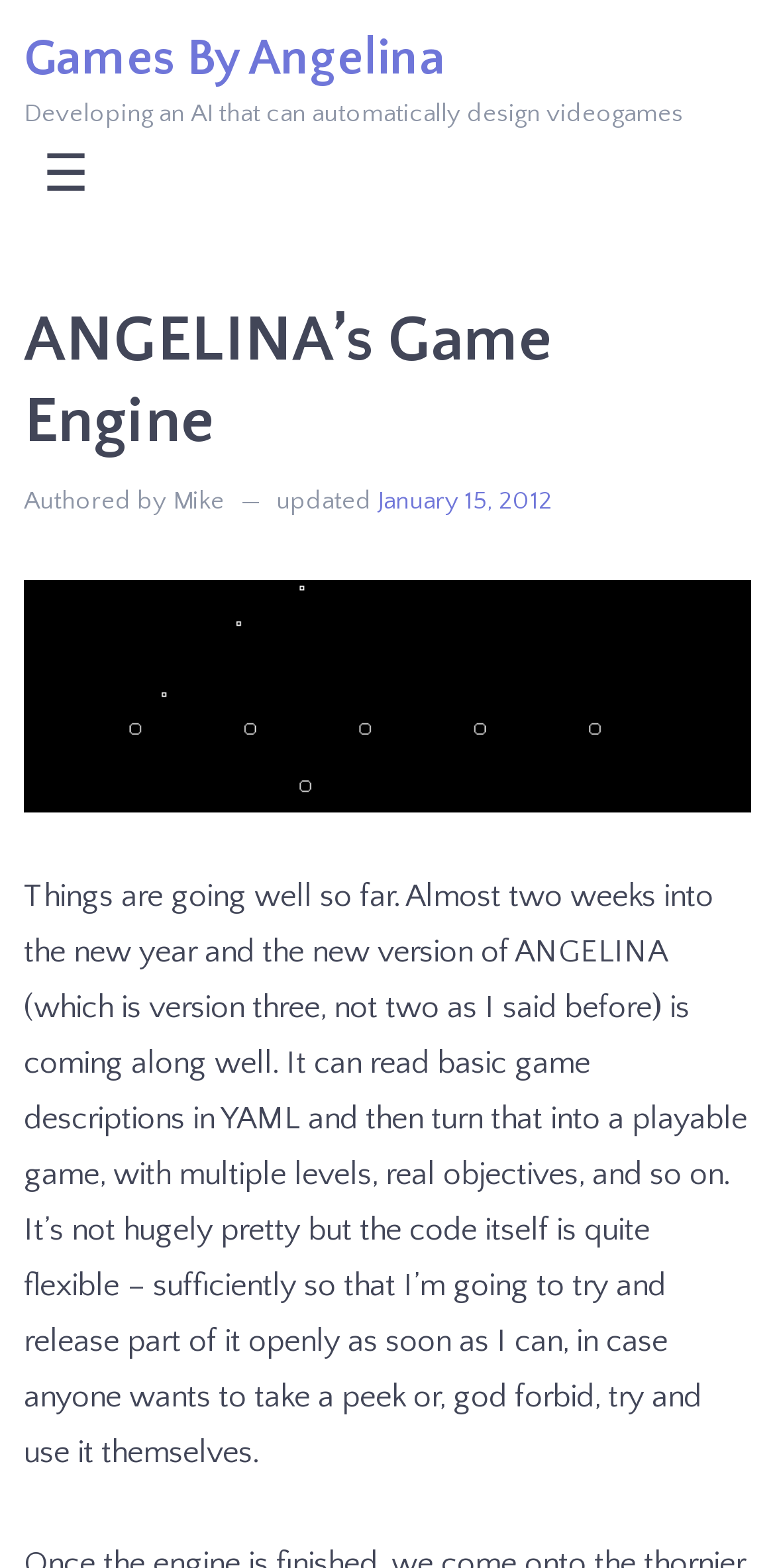Determine the bounding box coordinates of the UI element that matches the following description: "January 15, 2012". The coordinates should be four float numbers between 0 and 1 in the format [left, top, right, bottom].

[0.487, 0.311, 0.713, 0.329]